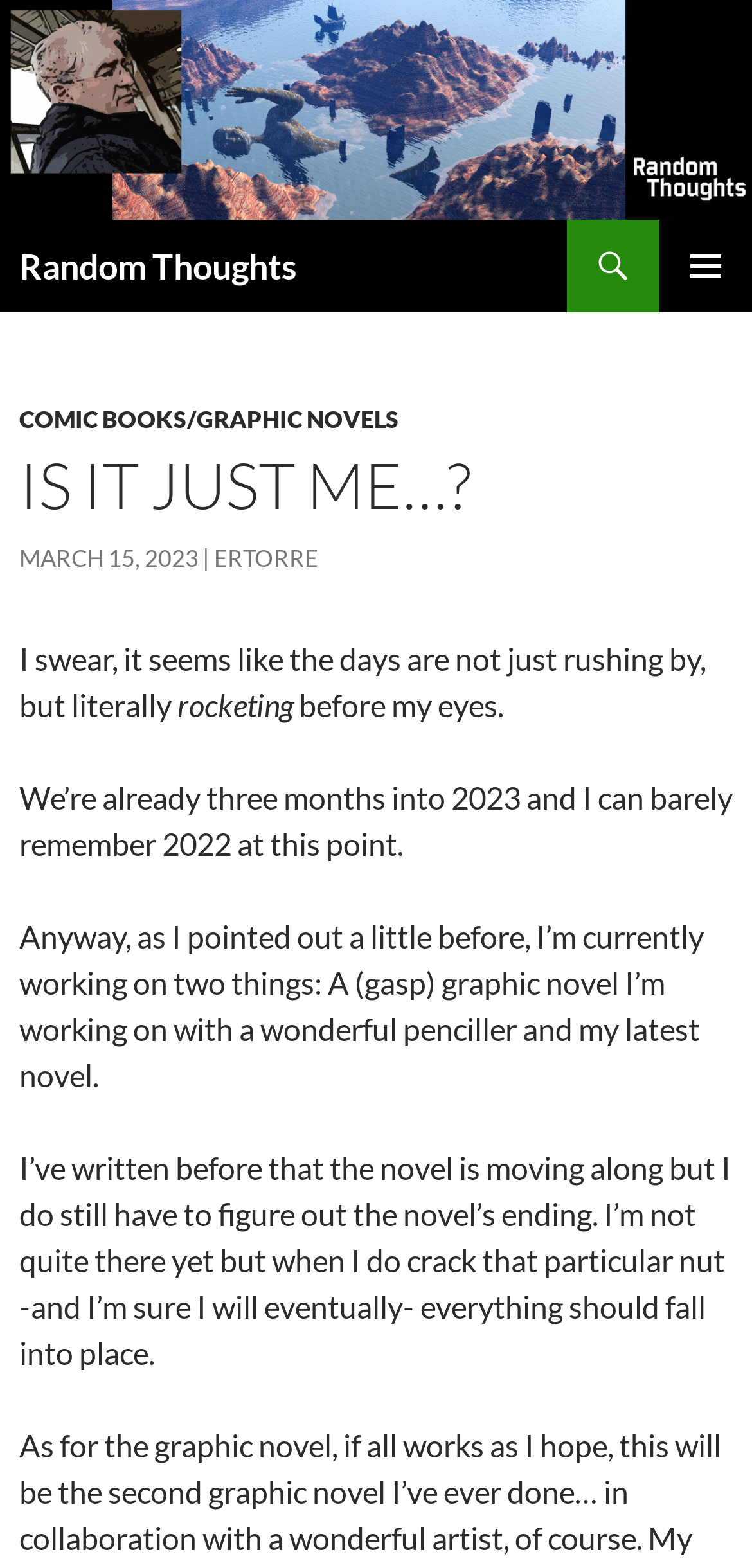Calculate the bounding box coordinates of the UI element given the description: "alt="Random Thoughts"".

[0.0, 0.056, 1.0, 0.079]